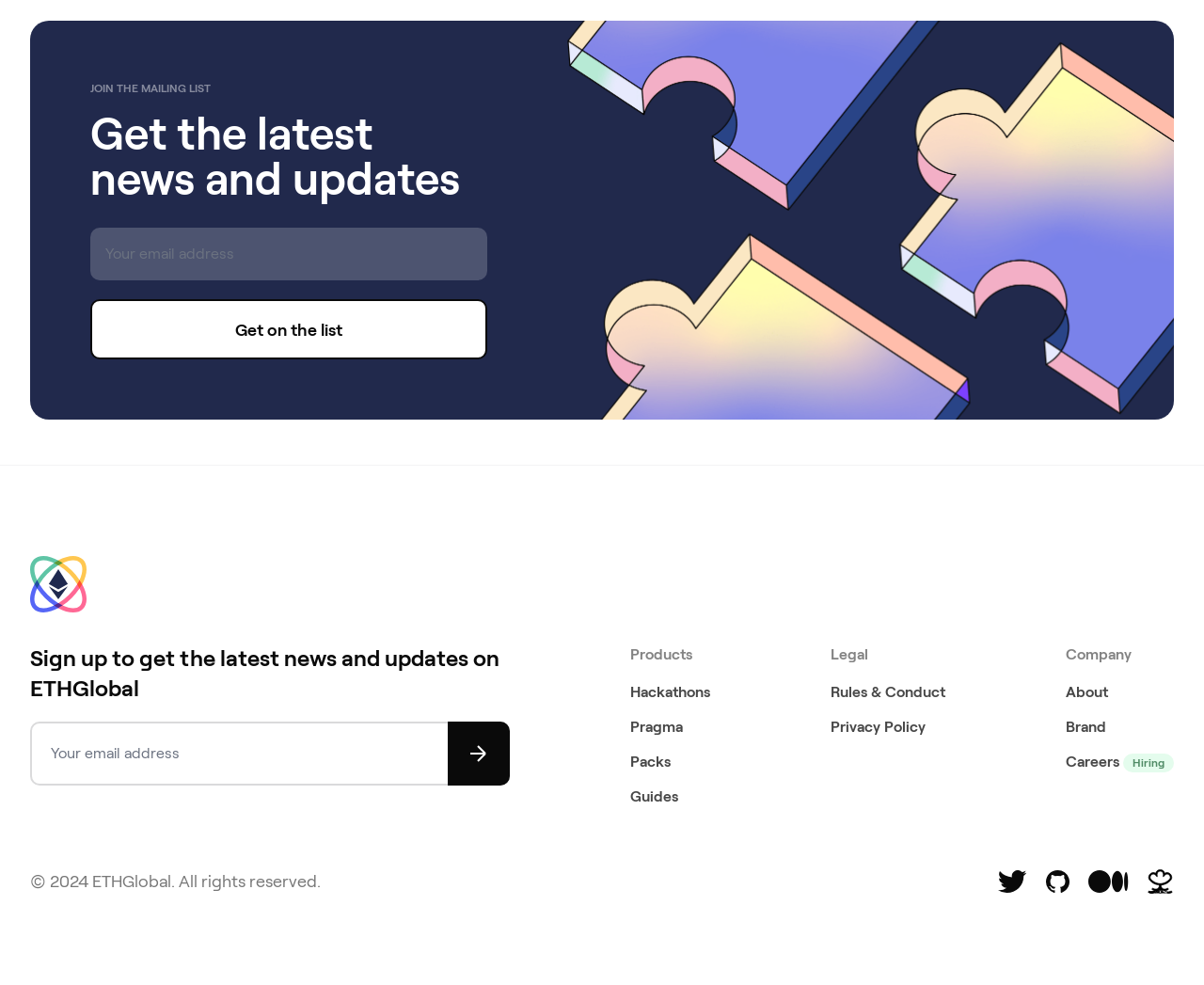Please provide the bounding box coordinates for the element that needs to be clicked to perform the instruction: "Enter email address to join the mailing list". The coordinates must consist of four float numbers between 0 and 1, formatted as [left, top, right, bottom].

[0.075, 0.231, 0.405, 0.284]